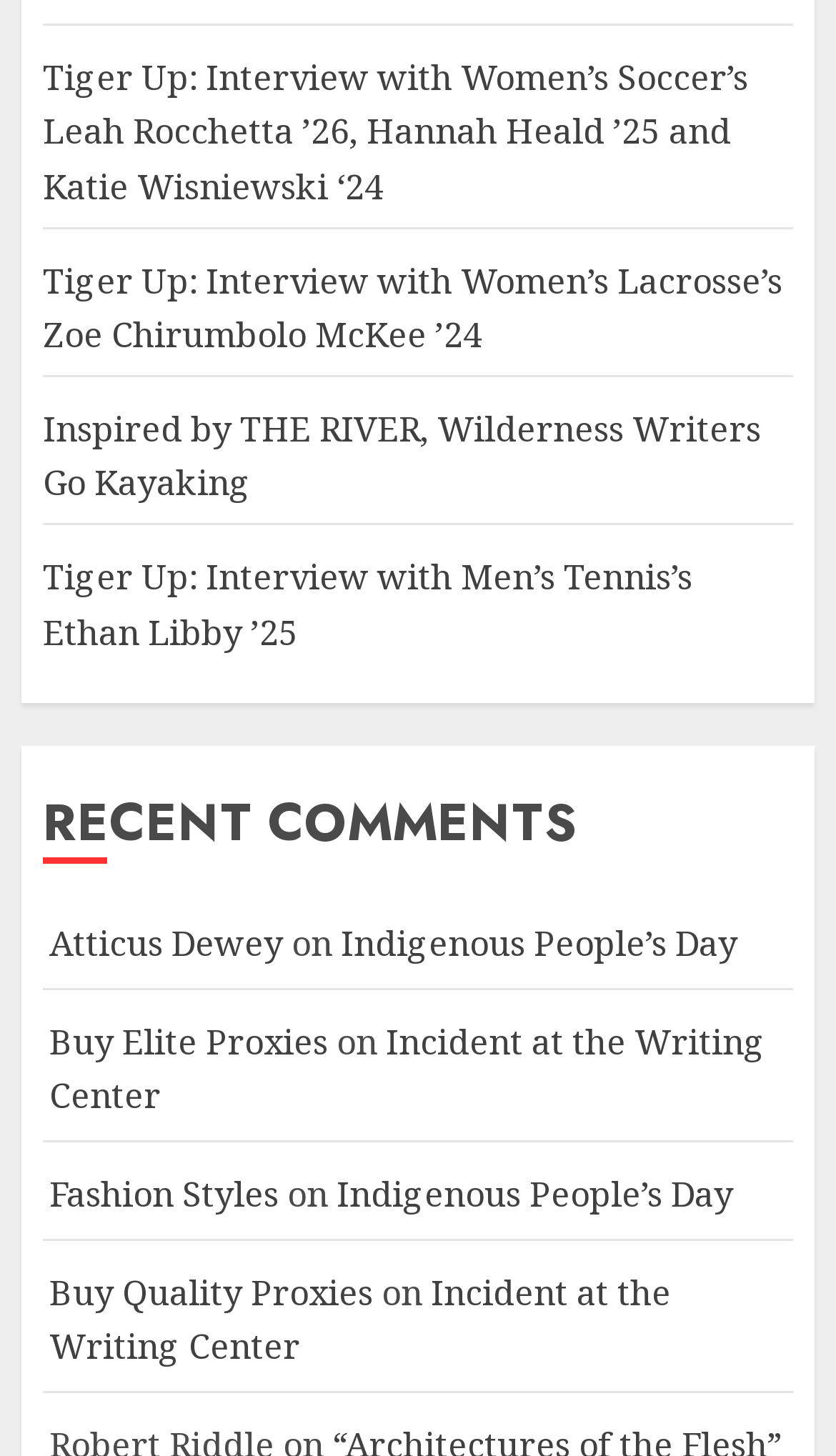Determine the bounding box coordinates of the element's region needed to click to follow the instruction: "Visit Bobbie at the White House Photo Page". Provide these coordinates as four float numbers between 0 and 1, formatted as [left, top, right, bottom].

None